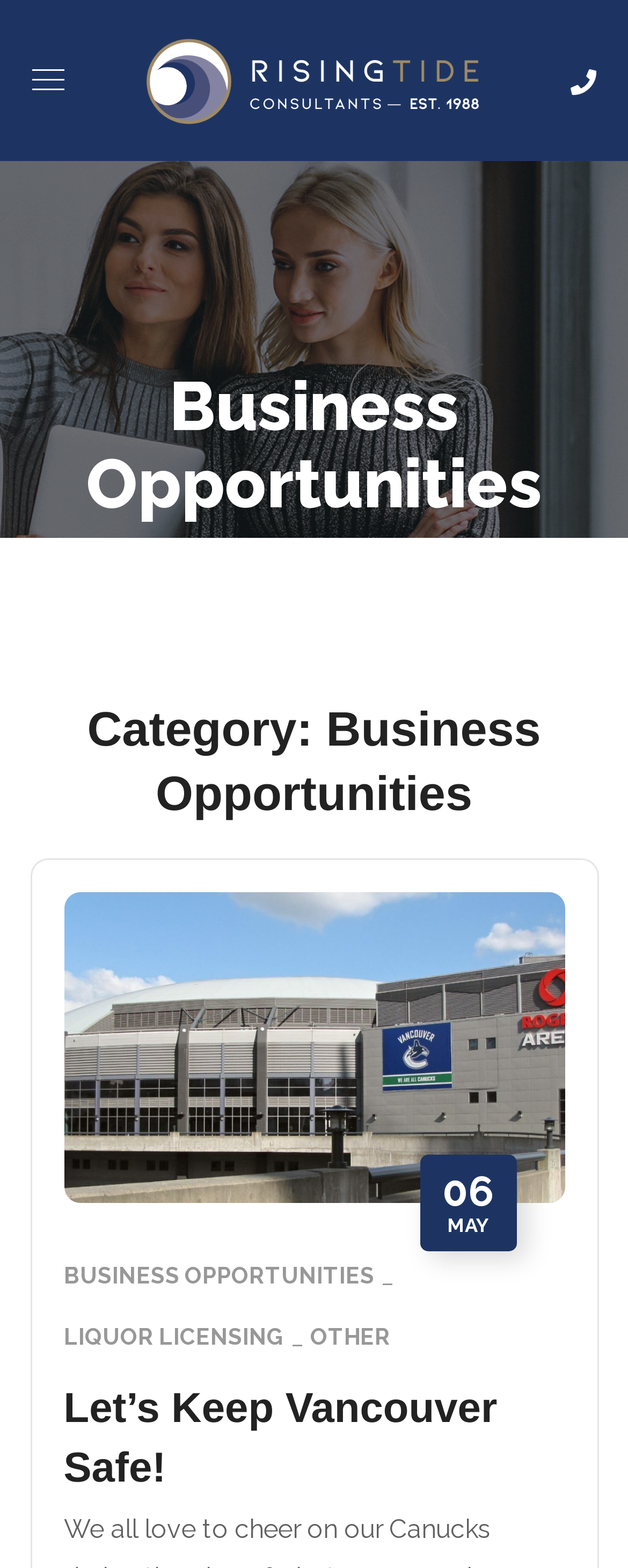Can you give a detailed response to the following question using the information from the image? How many types of business opportunities are listed?

By looking at the link elements 'BUSINESS OPPORTUNITIES', 'LIQUOR LICENSING', and 'OTHER', we can determine that there are 3 types of business opportunities listed on the page.